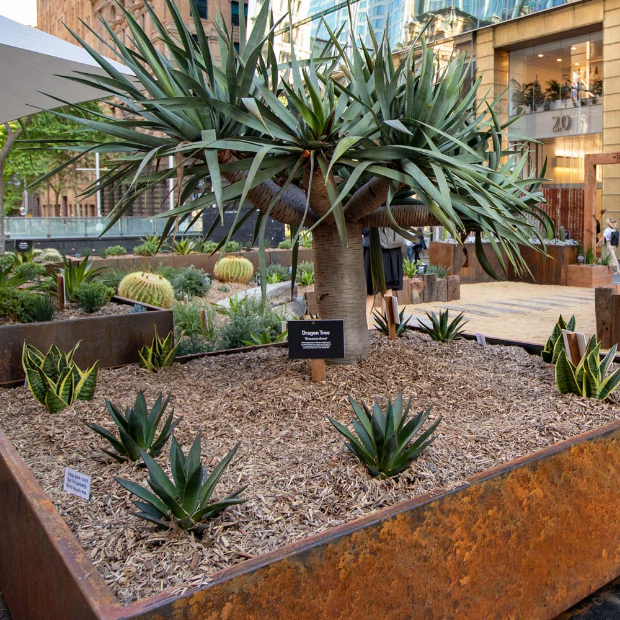What is the purpose of the mulch bed?
Give a detailed explanation using the information visible in the image.

According to the caption, the mulch bed surrounding the Dragon Tree not only enhances the visual appeal but also promotes moisture retention, which is essential for the water-efficient plants in the garden.